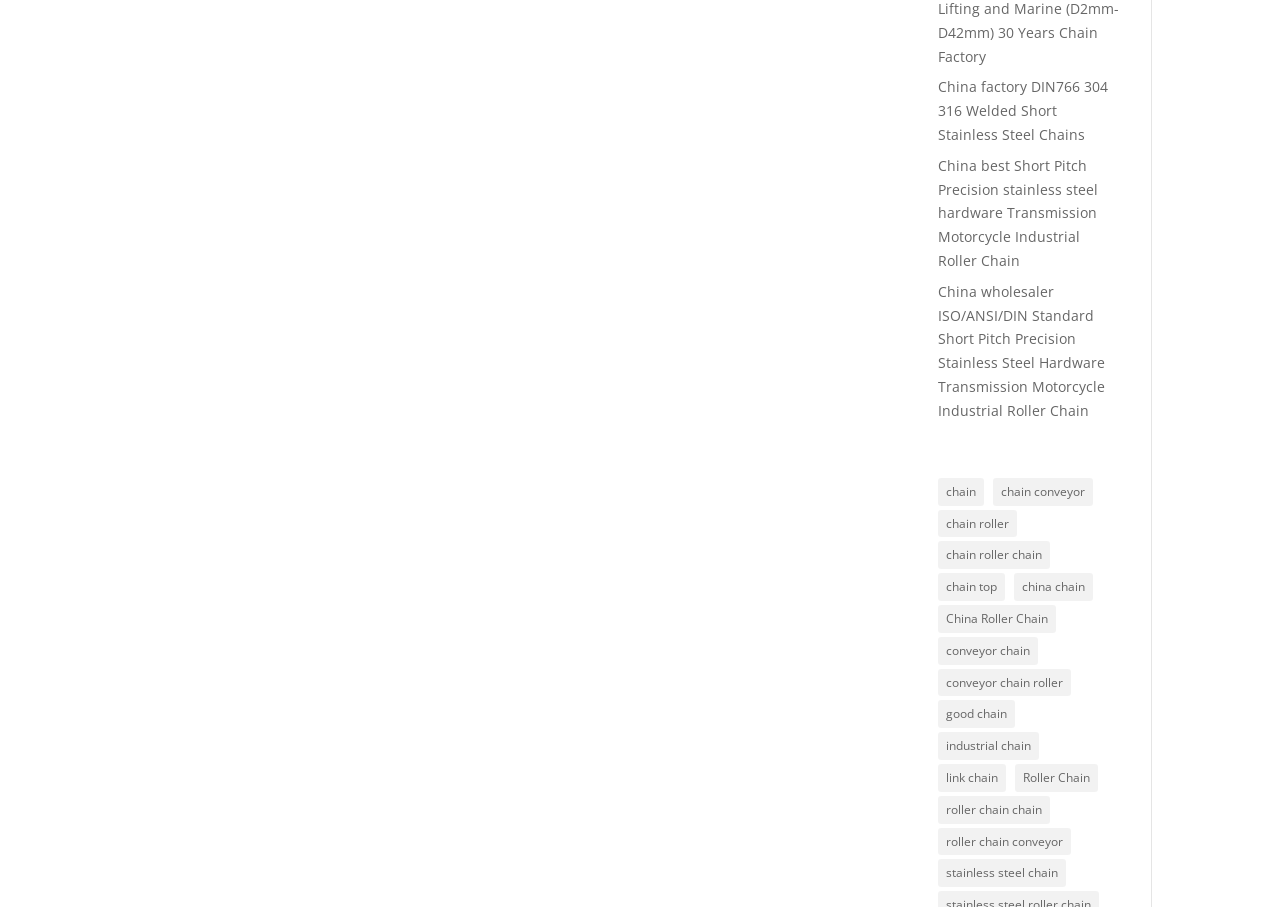Identify the bounding box for the UI element that is described as follows: "conveyor chain".

[0.733, 0.702, 0.811, 0.733]